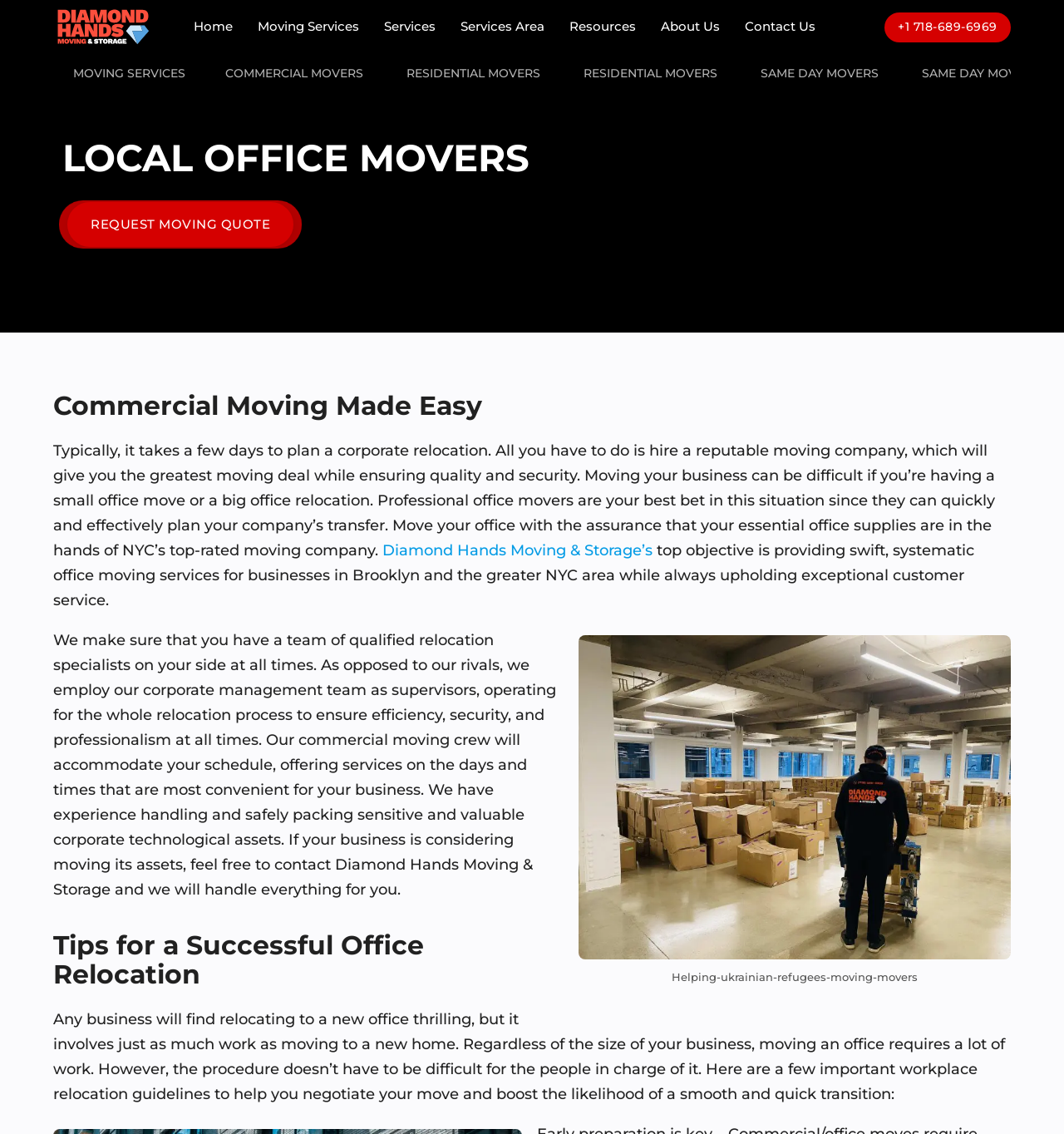Locate the bounding box coordinates of the element you need to click to accomplish the task described by this instruction: "Click the 'MOVING SERVICES' link".

[0.05, 0.047, 0.193, 0.082]